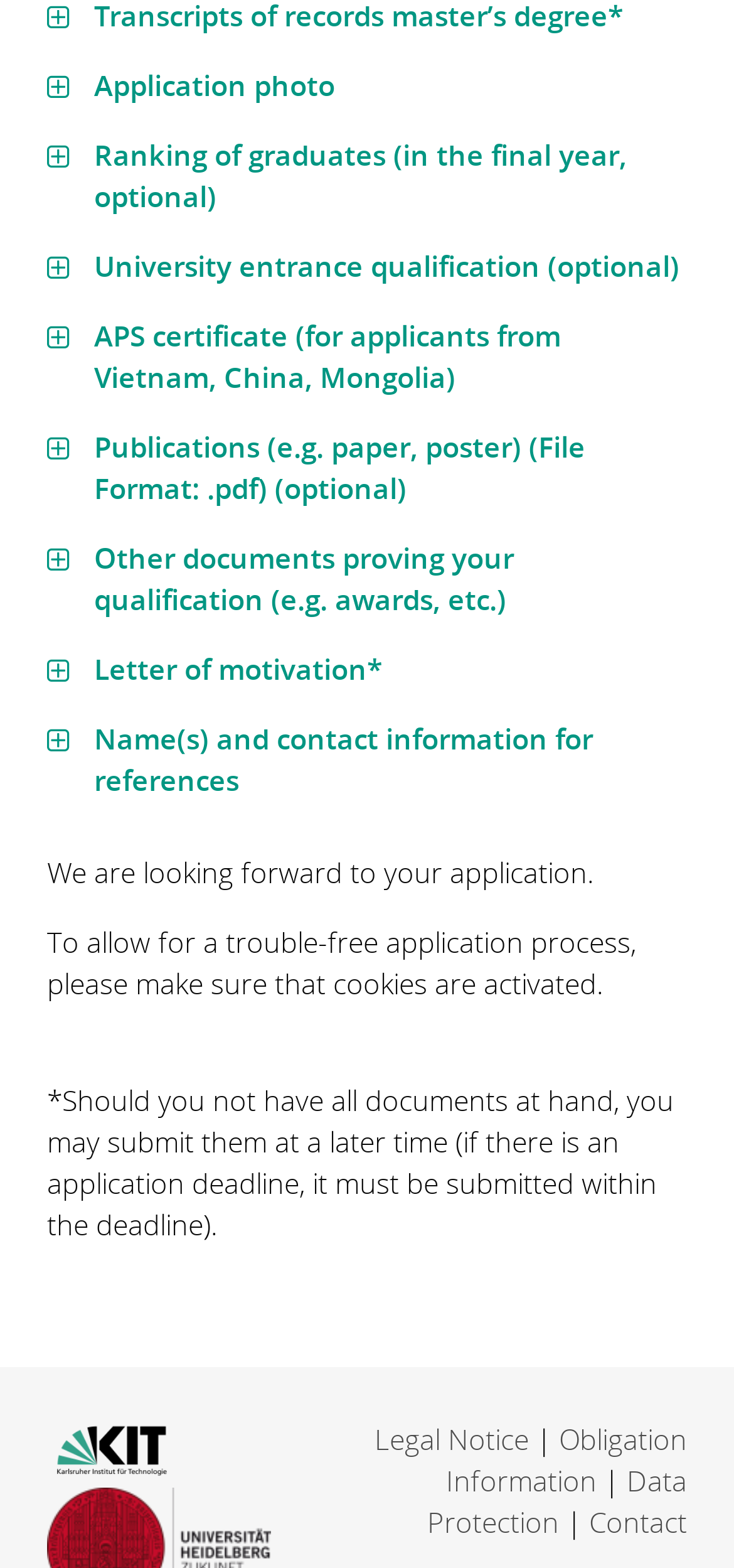What is the purpose of the application?
Please interpret the details in the image and answer the question thoroughly.

The purpose of the application is not explicitly specified on the webpage, but based on the types of documents required, it appears to be for a university or academic program.